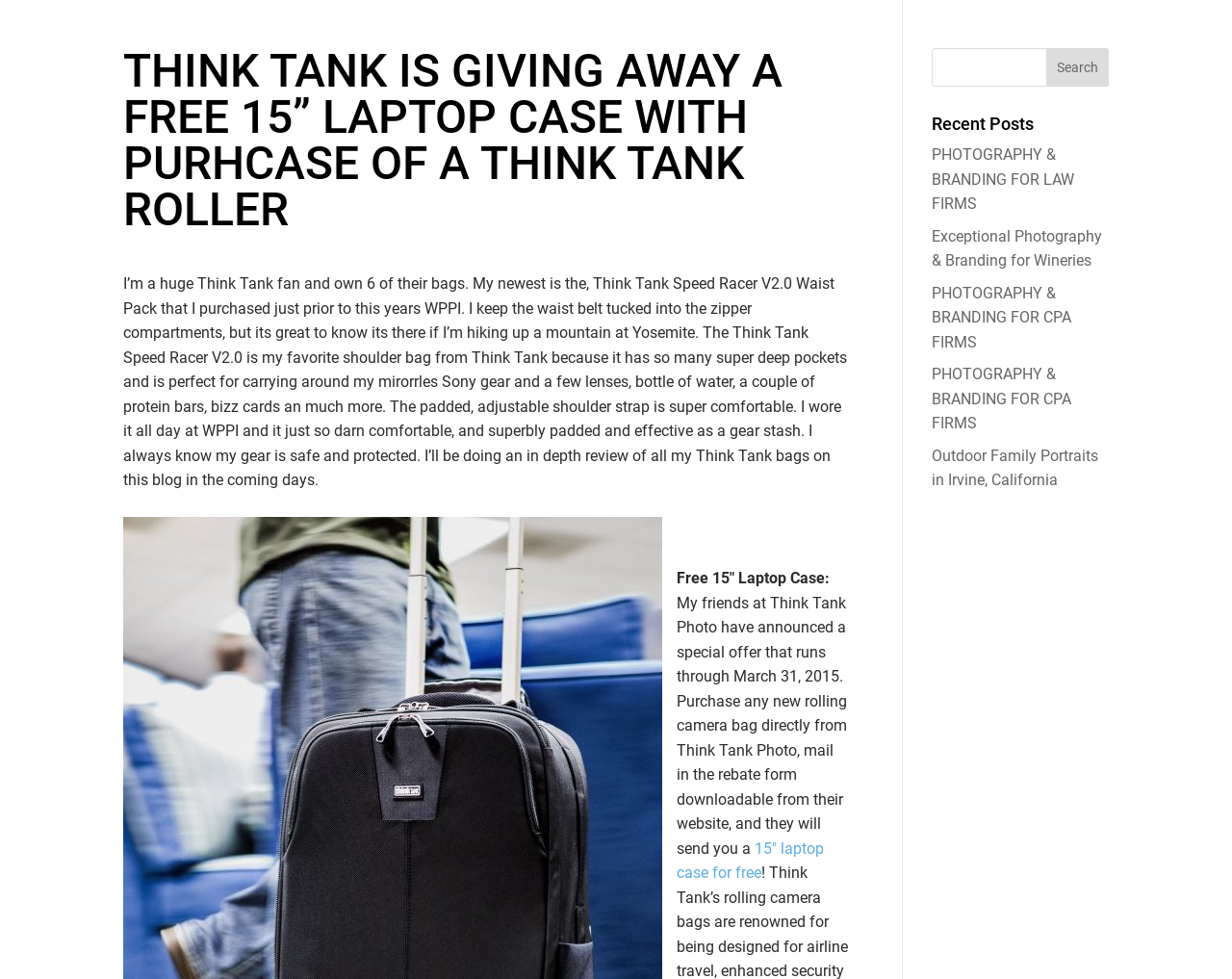Respond with a single word or short phrase to the following question: 
What is the deadline for the special offer from Think Tank Photo?

March 31, 2015